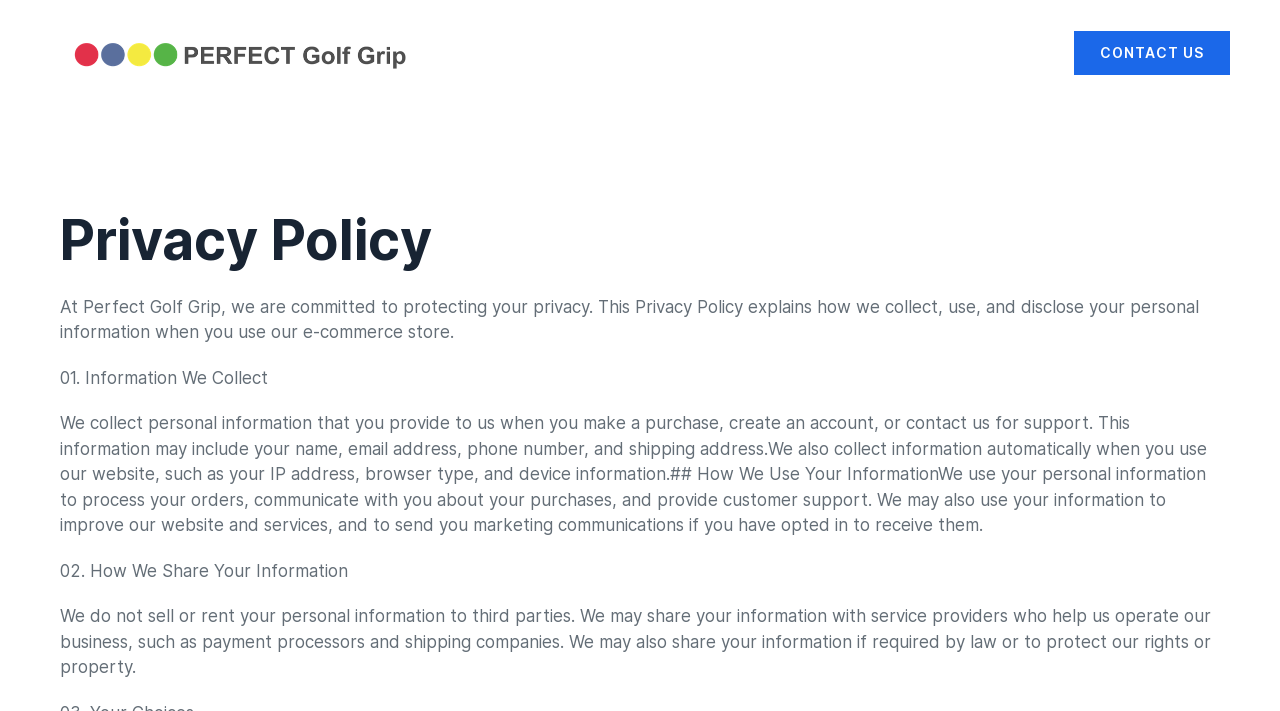Please answer the following query using a single word or phrase: 
What type of information is collected by the website?

Personal and device information